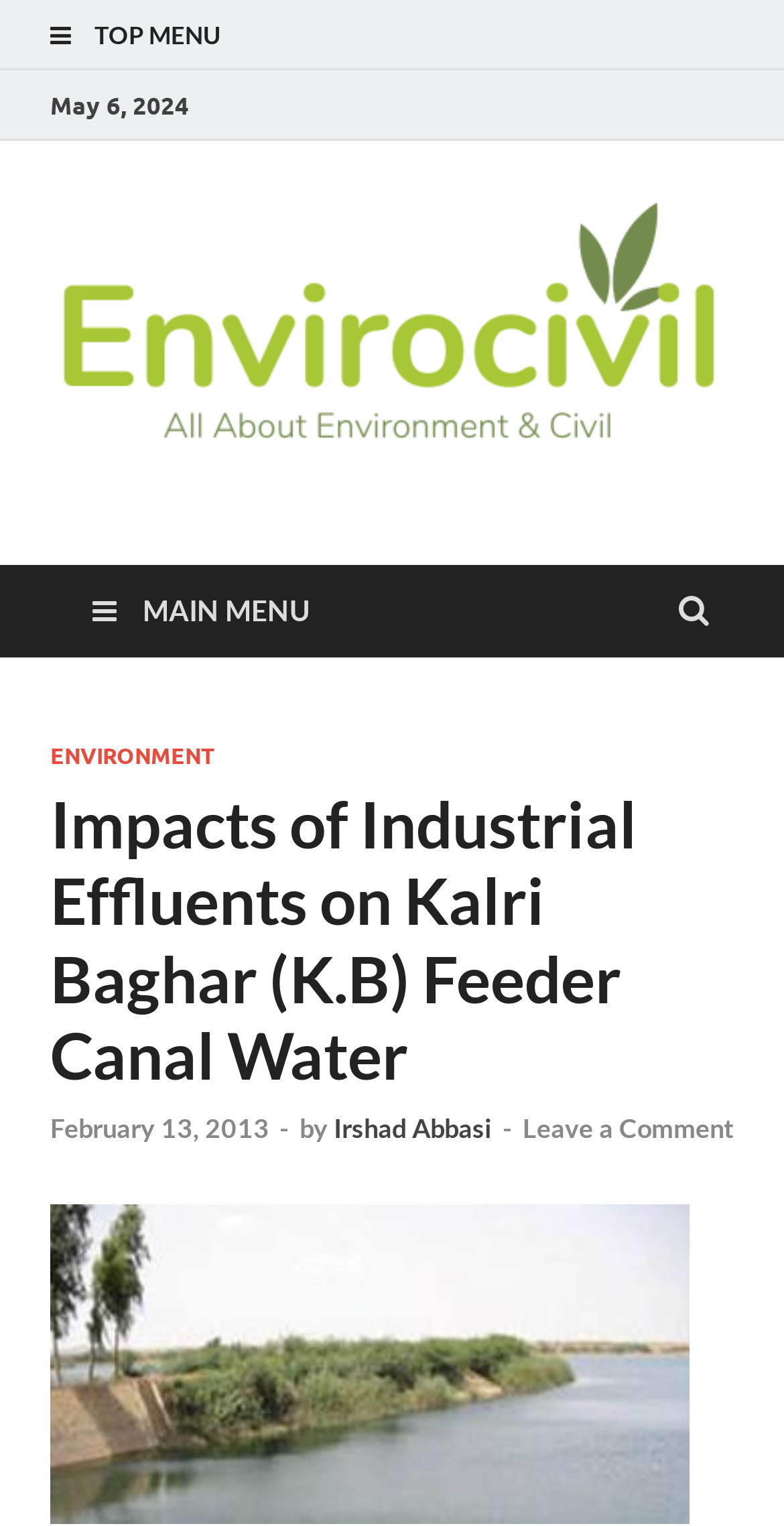How many images are on the webpage?
Answer with a single word or phrase by referring to the visual content.

2